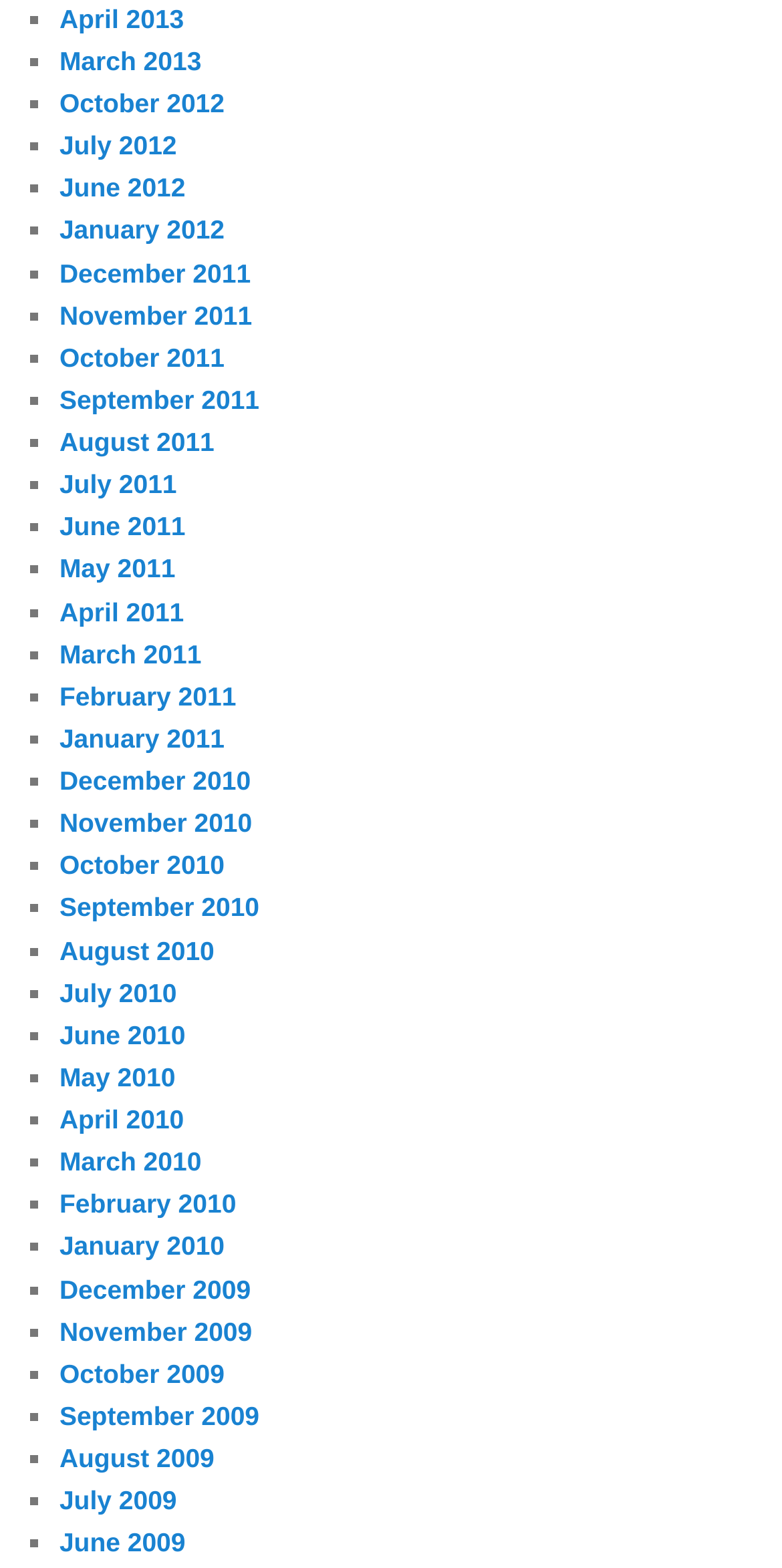Using the information in the image, give a comprehensive answer to the question: 
Are all links related to months?

I examined the text of each link and found that all of them are related to months, with each link representing a specific month and year.